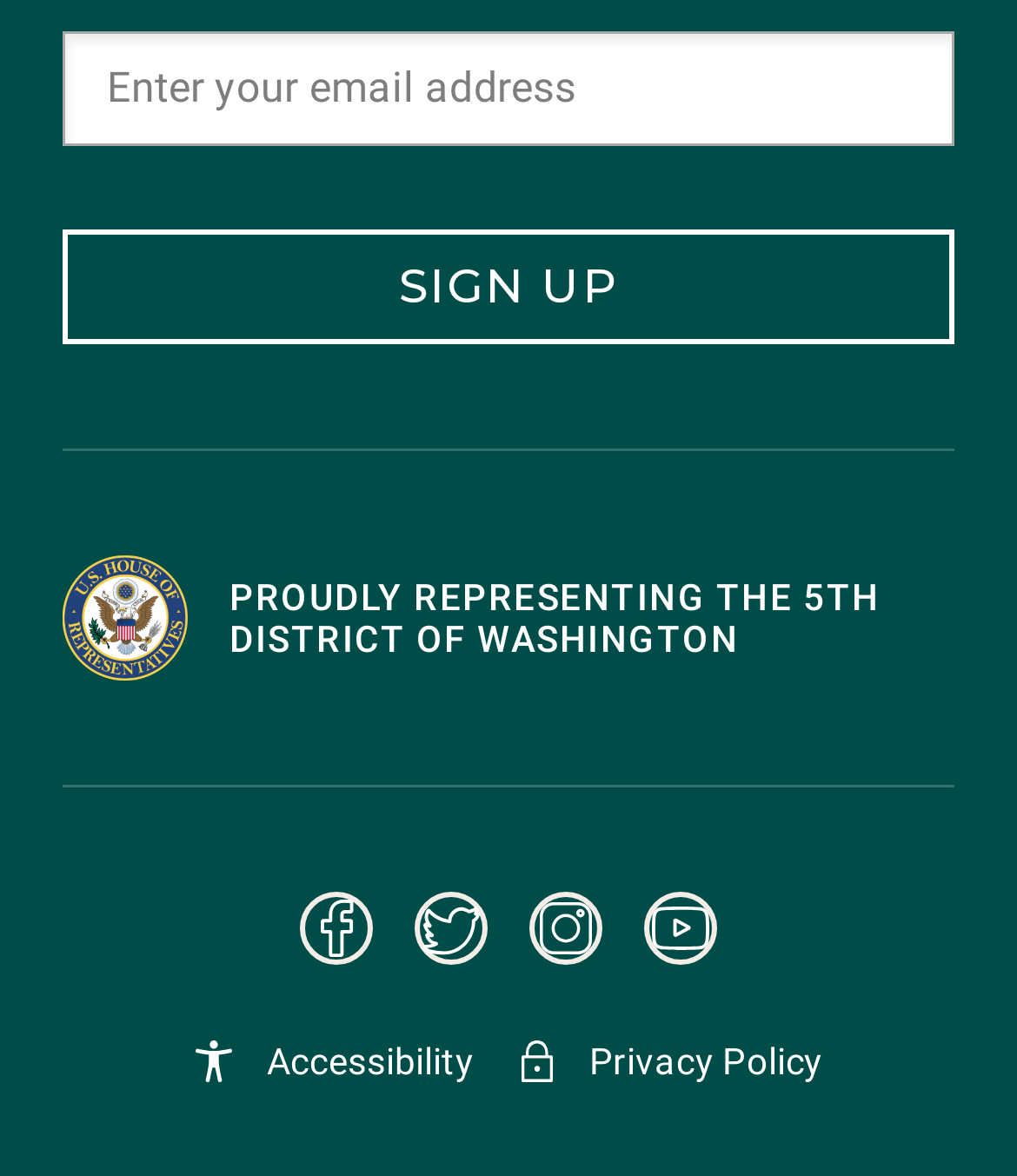What is the last link at the bottom of the webpage?
Using the screenshot, give a one-word or short phrase answer.

Privacy Policy